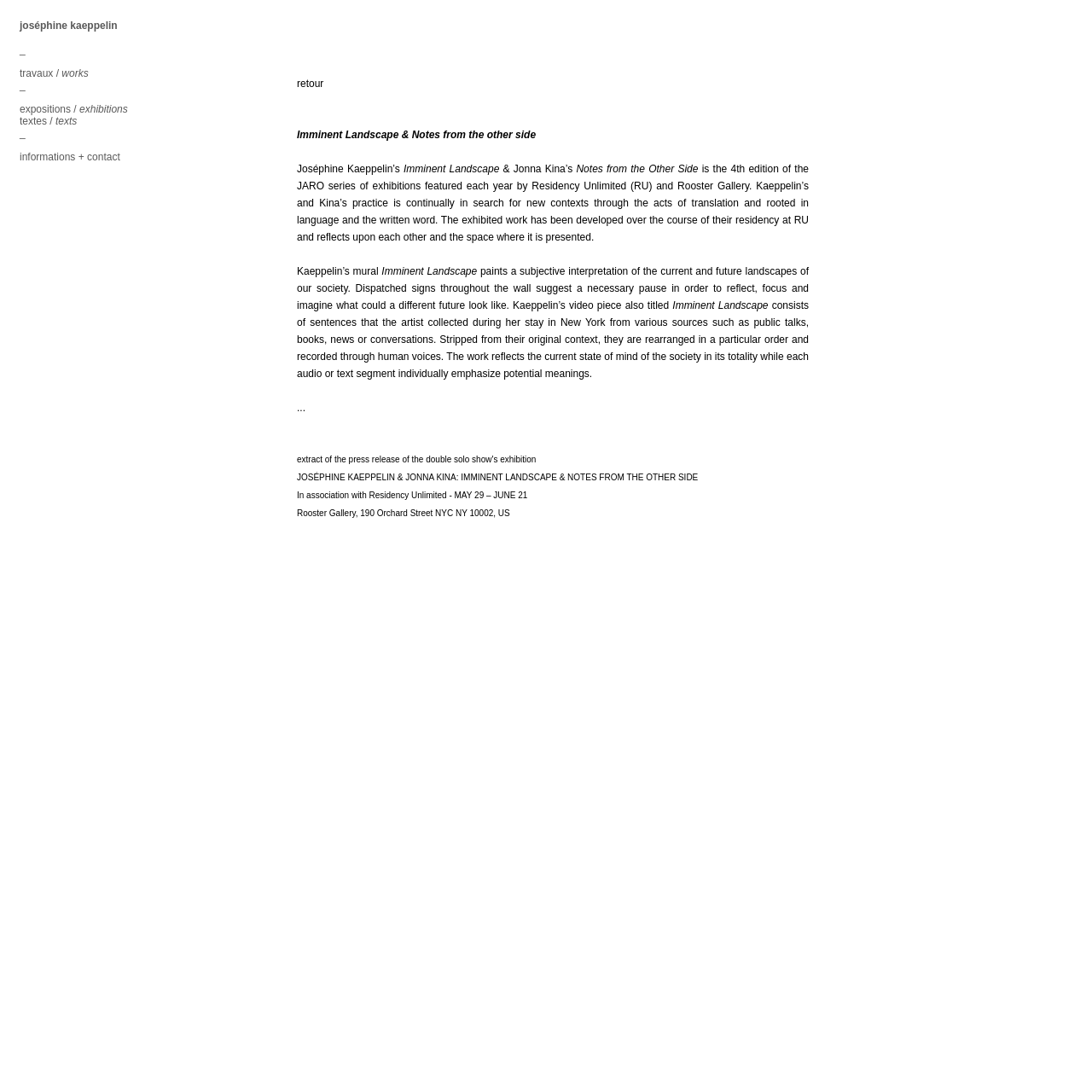Use a single word or phrase to answer the question:
What is the name of the gallery associated with this exhibition?

Rooster Gallery